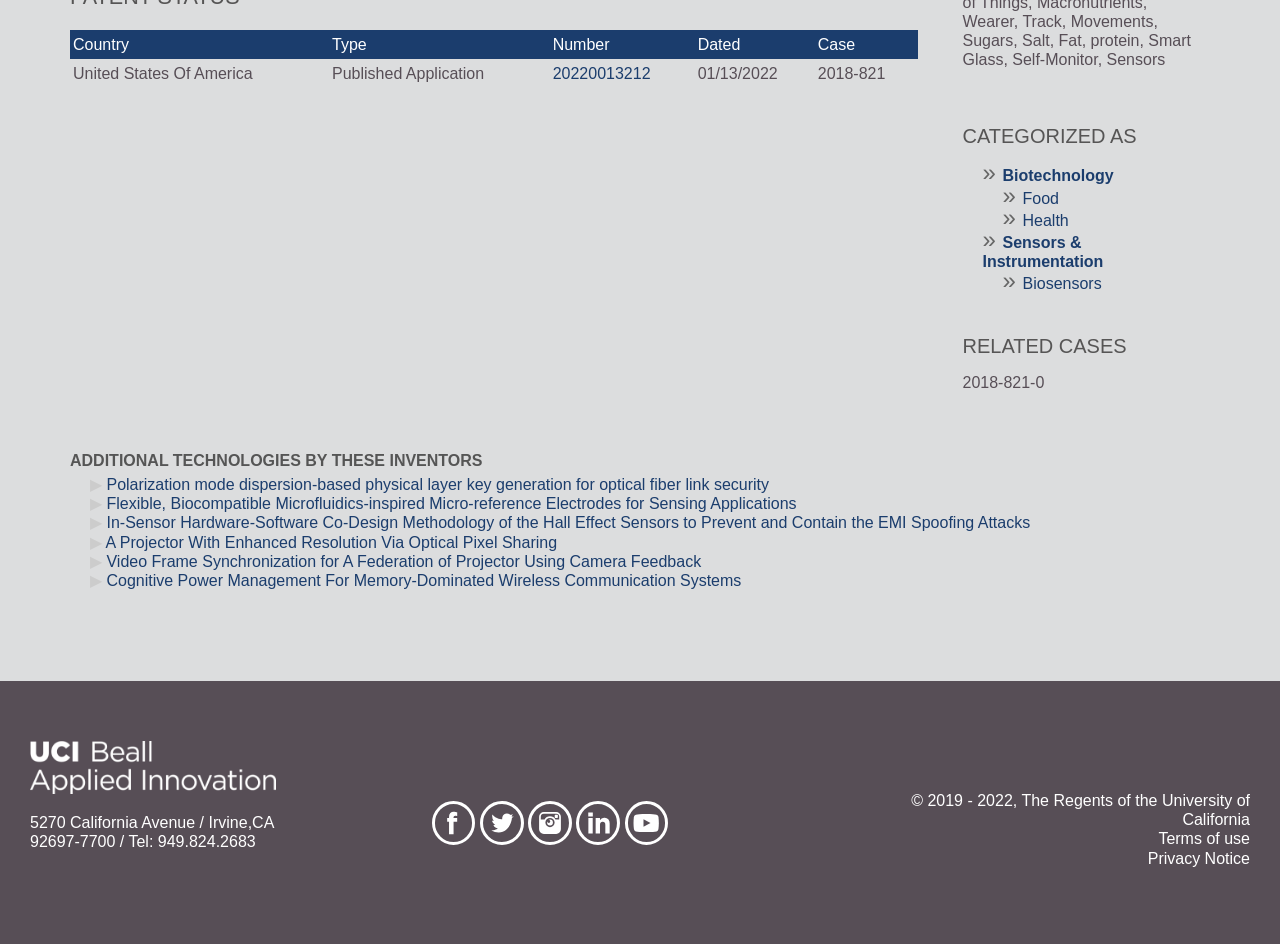Find the bounding box coordinates for the UI element whose description is: "alt="Twitter"". The coordinates should be four float numbers between 0 and 1, in the format [left, top, right, bottom].

[0.488, 0.849, 0.522, 0.895]